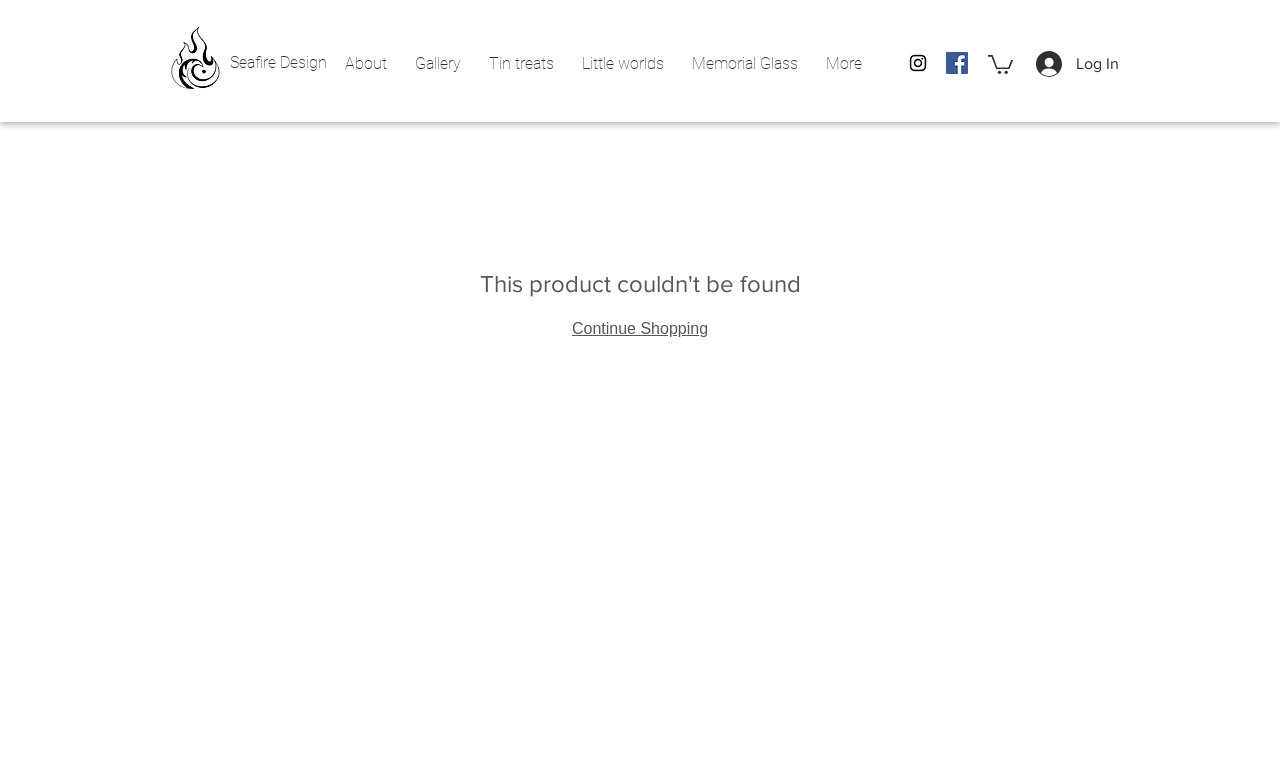What is the text on the button below the navigation menu?
Examine the image closely and answer the question with as much detail as possible.

The text on the button below the navigation menu is 'Continue Shopping', which is a call-to-action button that allows users to continue shopping on the Seafire Design website.